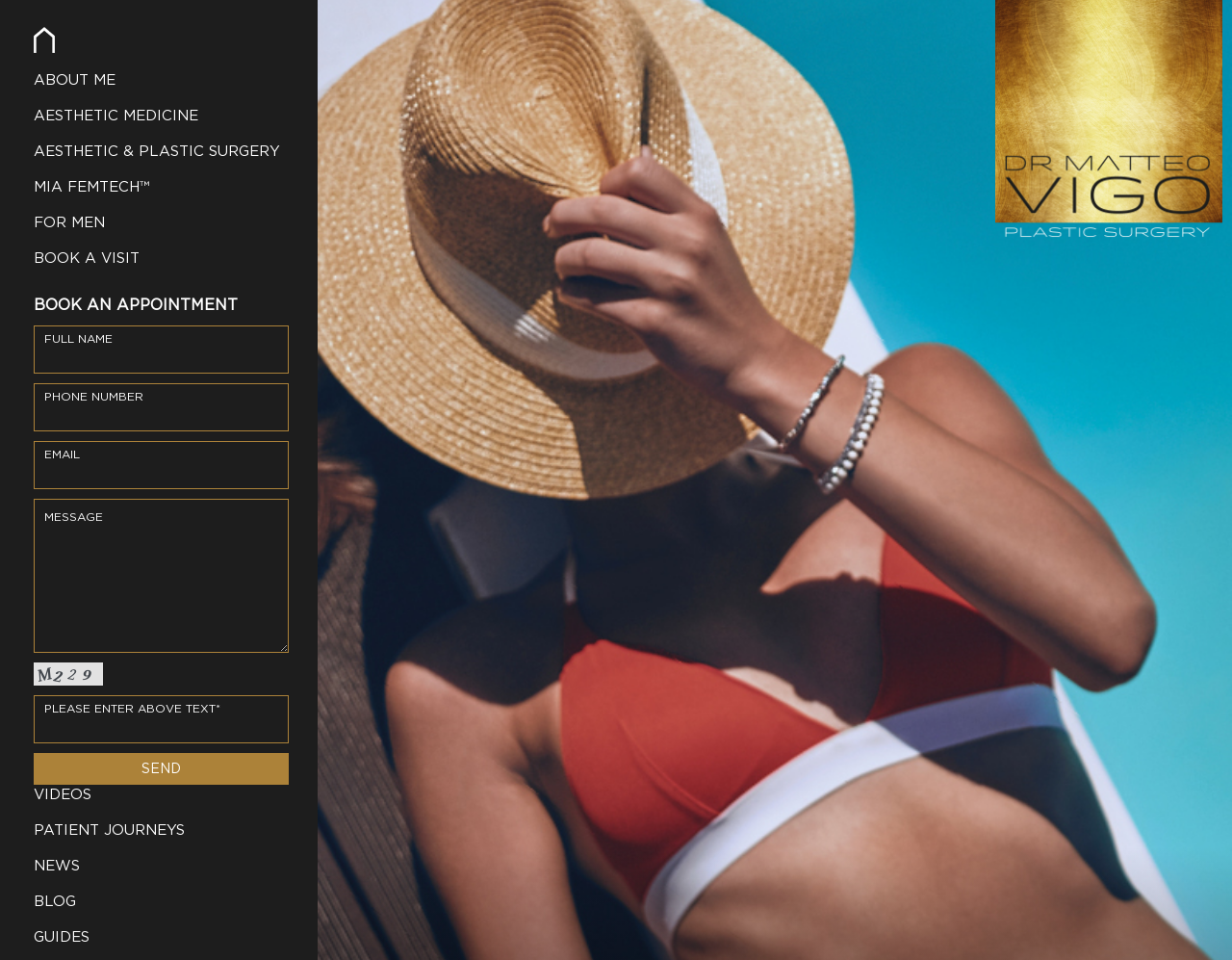Generate a comprehensive description of the webpage content.

This webpage is about Dr. Matteo Vigo, a plastic and reconstructive surgeon, and his services related to enhancing breast volume and shape. At the top of the page, there is a logo image of Dr. Matteo Vigo, taking up most of the width. Below the logo, there is a navigation menu with links to different sections of the website, including "Home", "About Me", "Aesthetic Medicine", "Aesthetic & Plastic Surgery", "MIA FEMTECH™", "For Men", "Book a Visit", "Videos", "Patient Journeys", "News", "Blog", and "Guides".

On the right side of the navigation menu, there is a contact form with a heading "BOOK AN APPOINTMENT". The form has several input fields, including "Full name", "Phone number", "Email", and "Message", all of which are required. There is also a captcha image and a field to enter the captcha text. Below the input fields, there is a "Send" button.

The webpage has a prominent focus on breast enhancement, as indicated by the meta description, which mentions the importance of breast shape and volume for a woman's body figure. However, there is no explicit content related to breast enhancement on this specific webpage, suggesting that the website may have more detailed information on this topic in other sections.